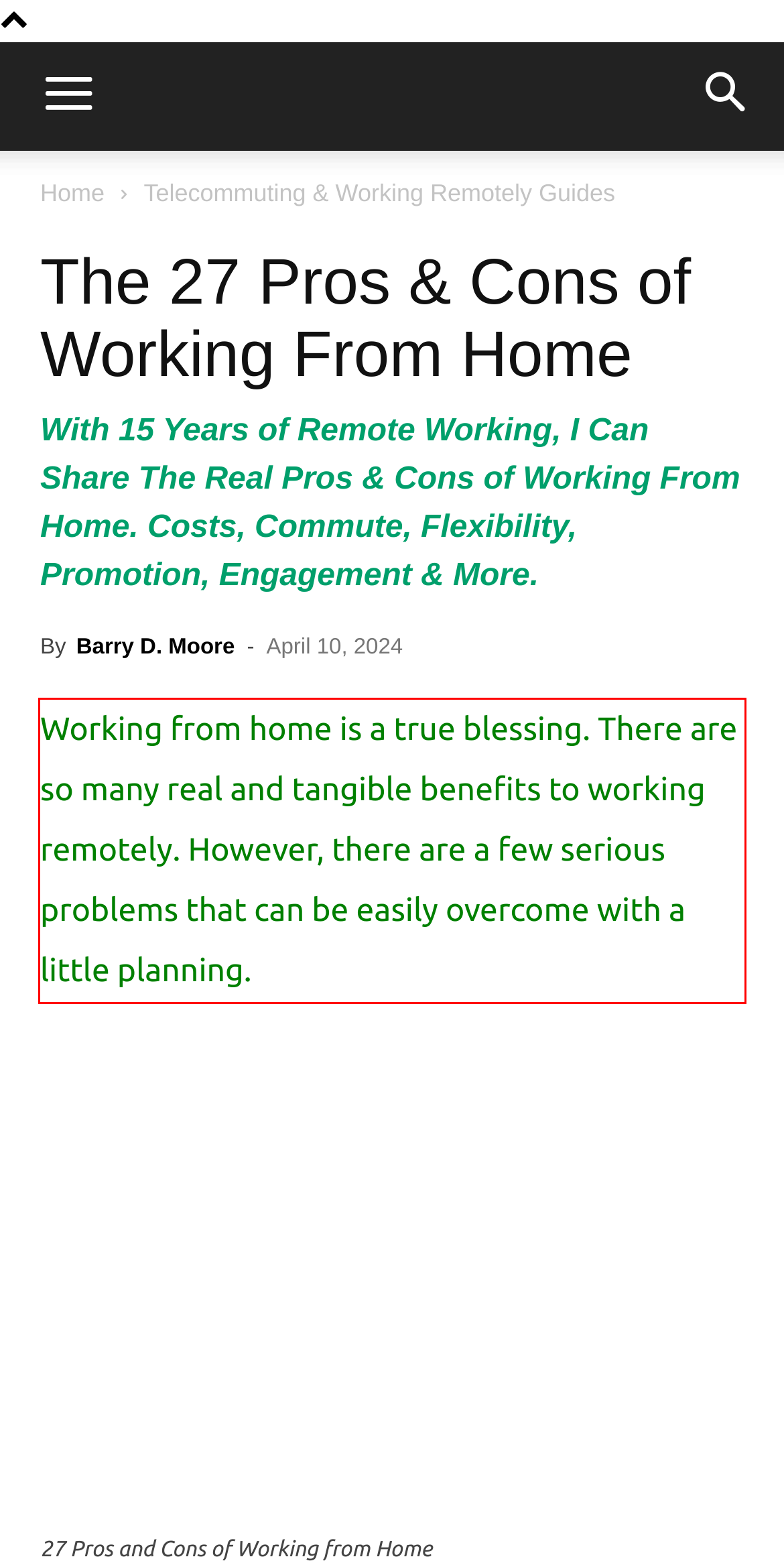Please analyze the provided webpage screenshot and perform OCR to extract the text content from the red rectangle bounding box.

Working from home is a true blessing. There are so many real and tangible benefits to working remotely. However, there are a few serious problems that can be easily overcome with a little planning.